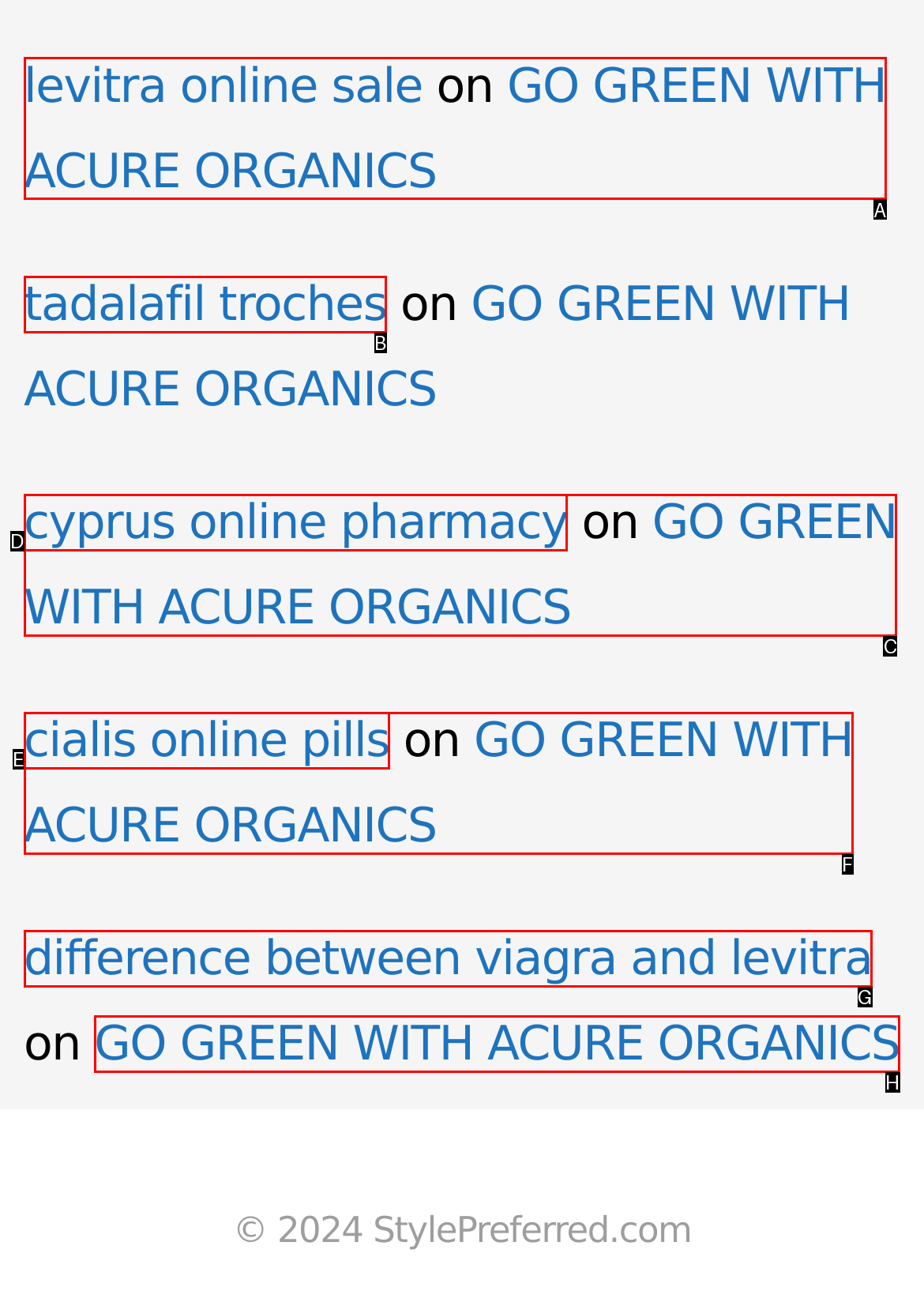Tell me which letter corresponds to the UI element that should be clicked to fulfill this instruction: visit GO GREEN WITH ACURE ORGANICS
Answer using the letter of the chosen option directly.

A